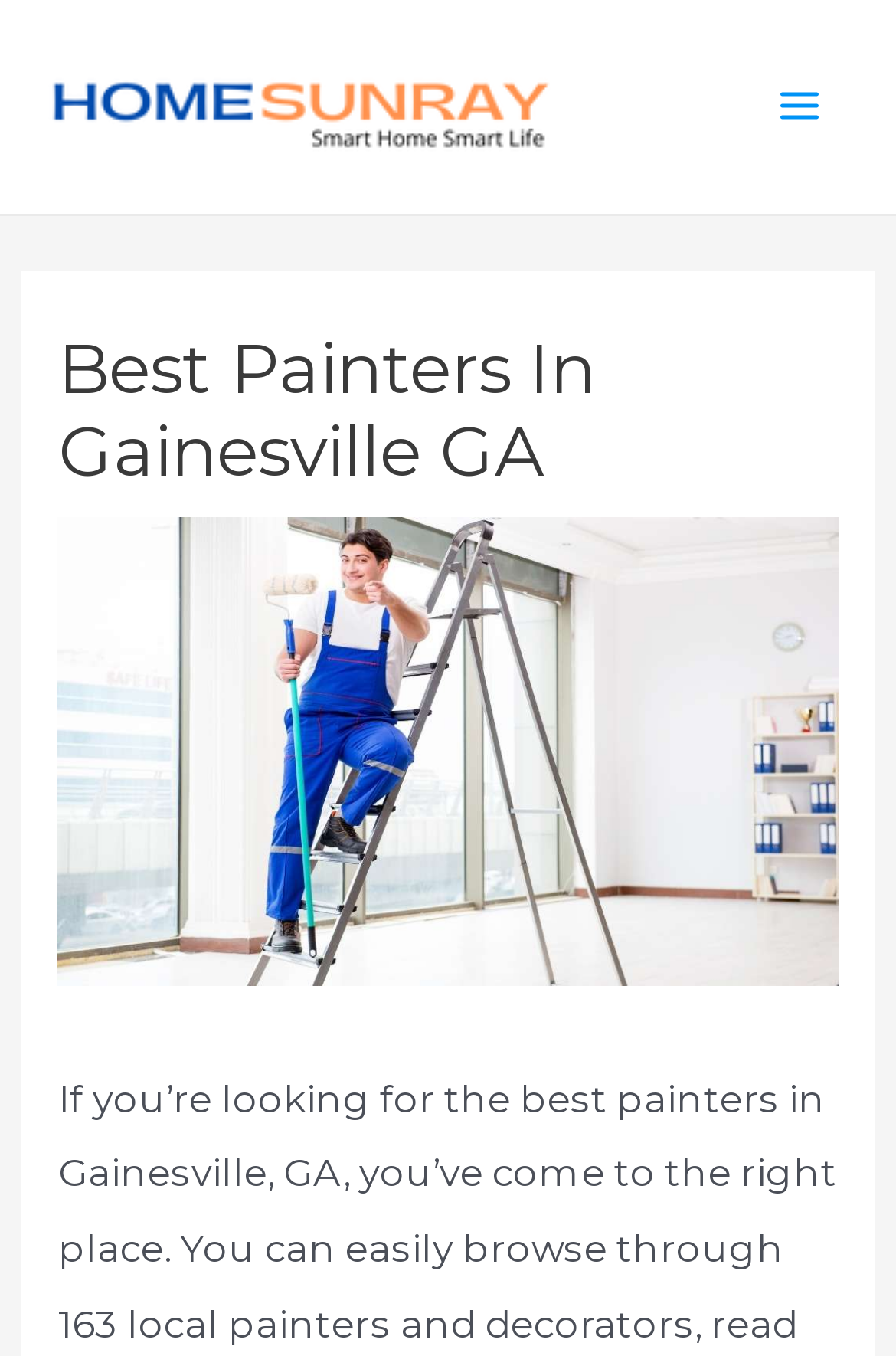Extract the text of the main heading from the webpage.

Best Painters In Gainesville GA